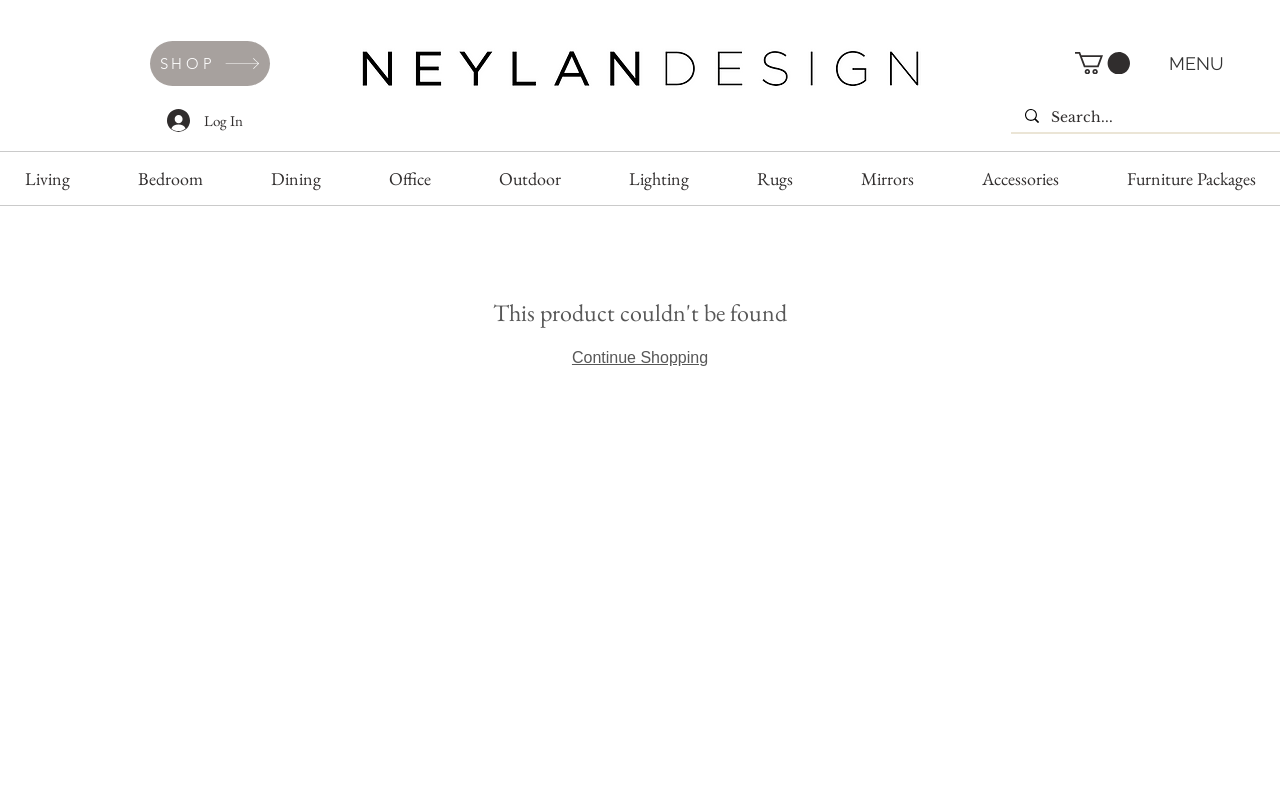Please answer the following question using a single word or phrase: 
What is the text on the top-left corner?

SHOP